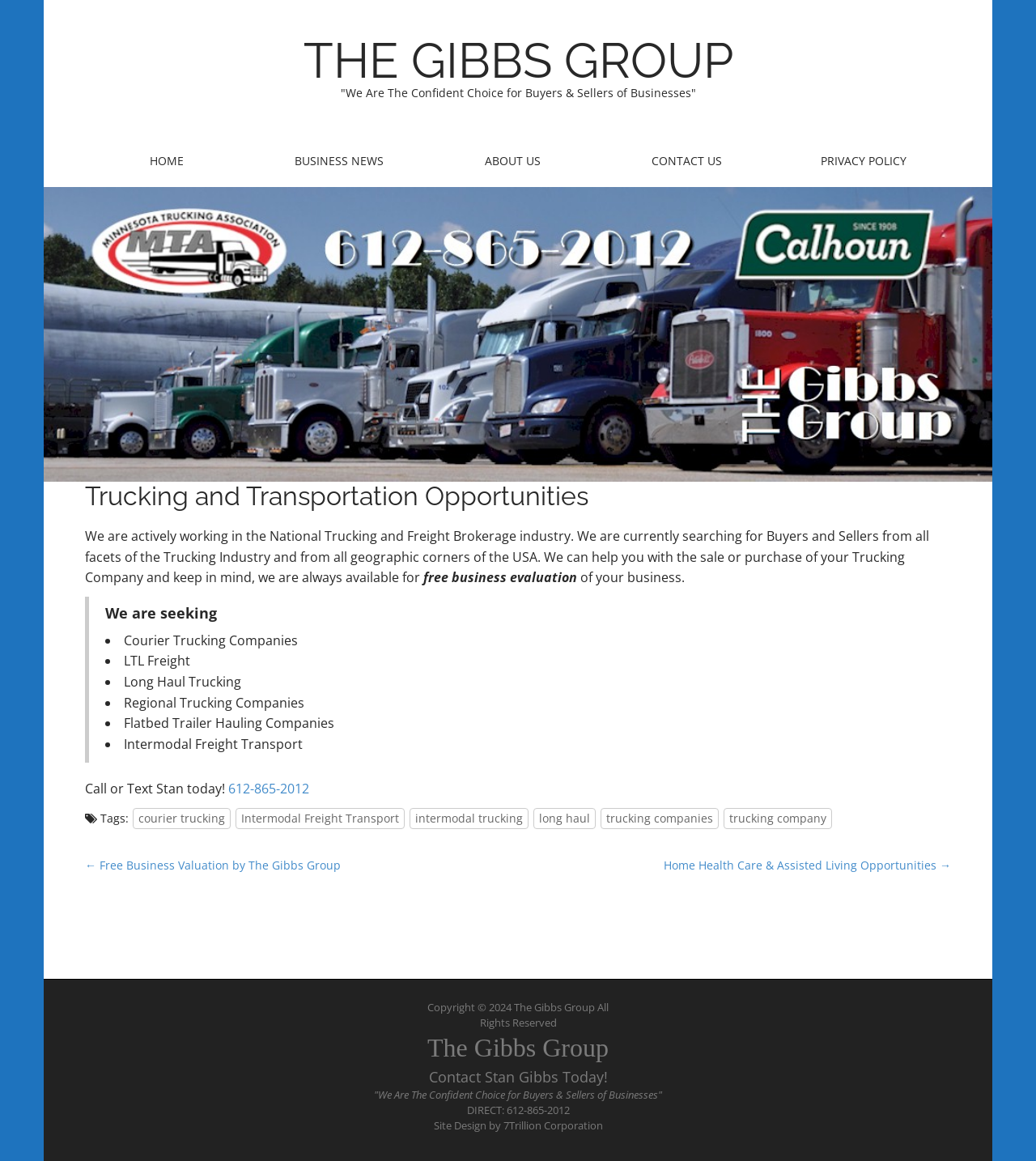What industry is the website currently working in?
Based on the screenshot, give a detailed explanation to answer the question.

The website is currently working in the National Trucking and Freight Brokerage industry, as stated in the StaticText element with OCR text 'We are actively working in the National Trucking and Freight Brokerage industry...'.